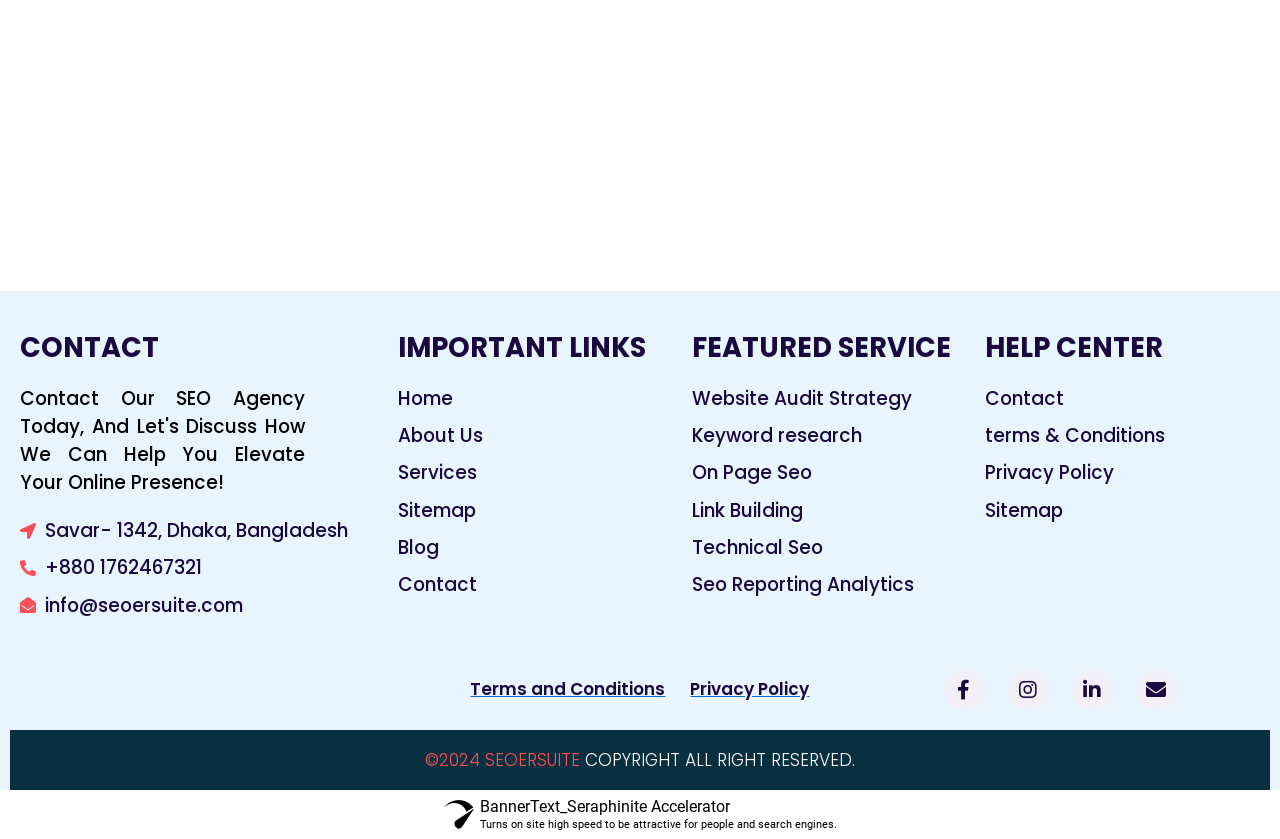What is the link to the 'About Us' page?
Using the image, answer in one word or phrase.

About Us